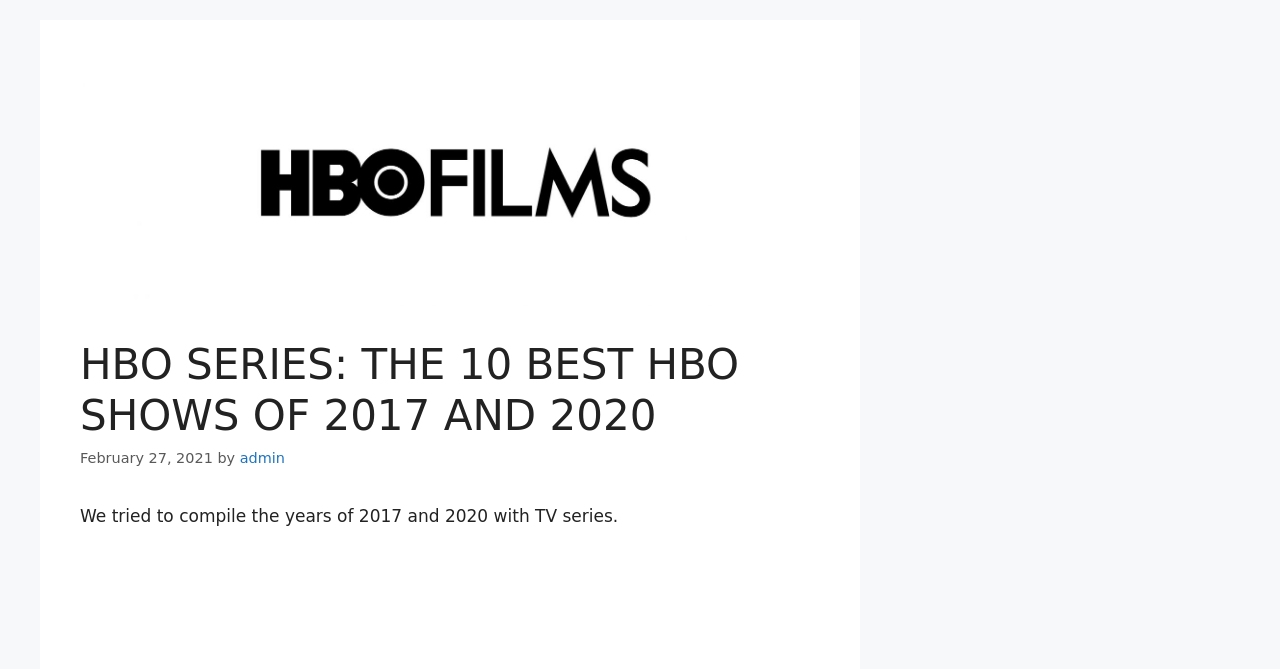Provide a one-word or short-phrase response to the question:
What years are mentioned in the article?

2017 and 2020